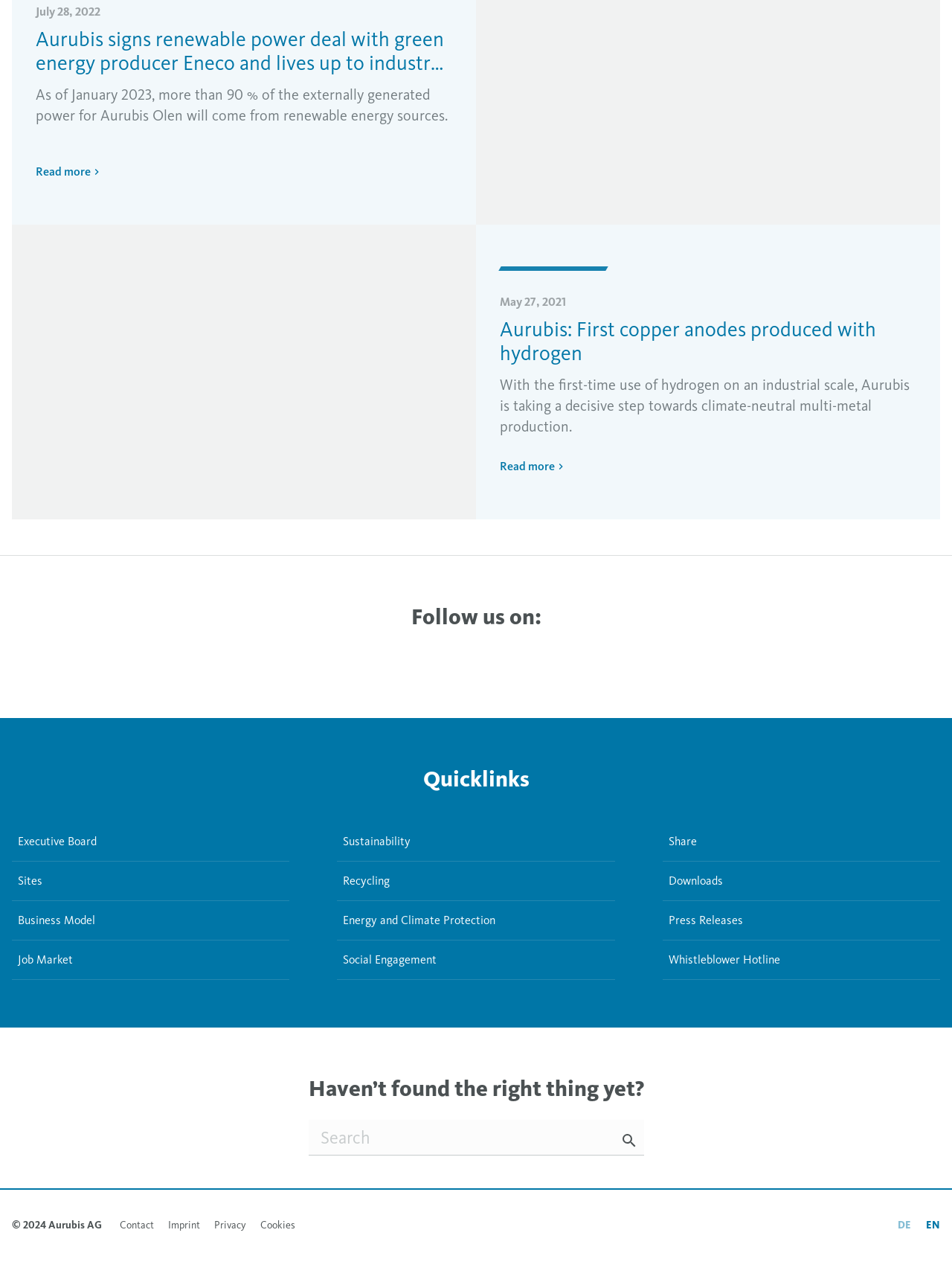What is the purpose of the textbox at the bottom of the page?
Give a comprehensive and detailed explanation for the question.

The question can be answered by looking at the StaticText element next to the textbox which says 'Searchfield'. This suggests that the purpose of the textbox is for searching.